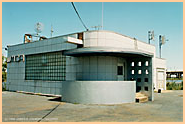Please provide a comprehensive response to the question based on the details in the image: What is atop the building?

The image shows antennas and transmission equipment installed on the roof of the WMCA transmitter building, highlighting its role in radio communications and broadcasting.